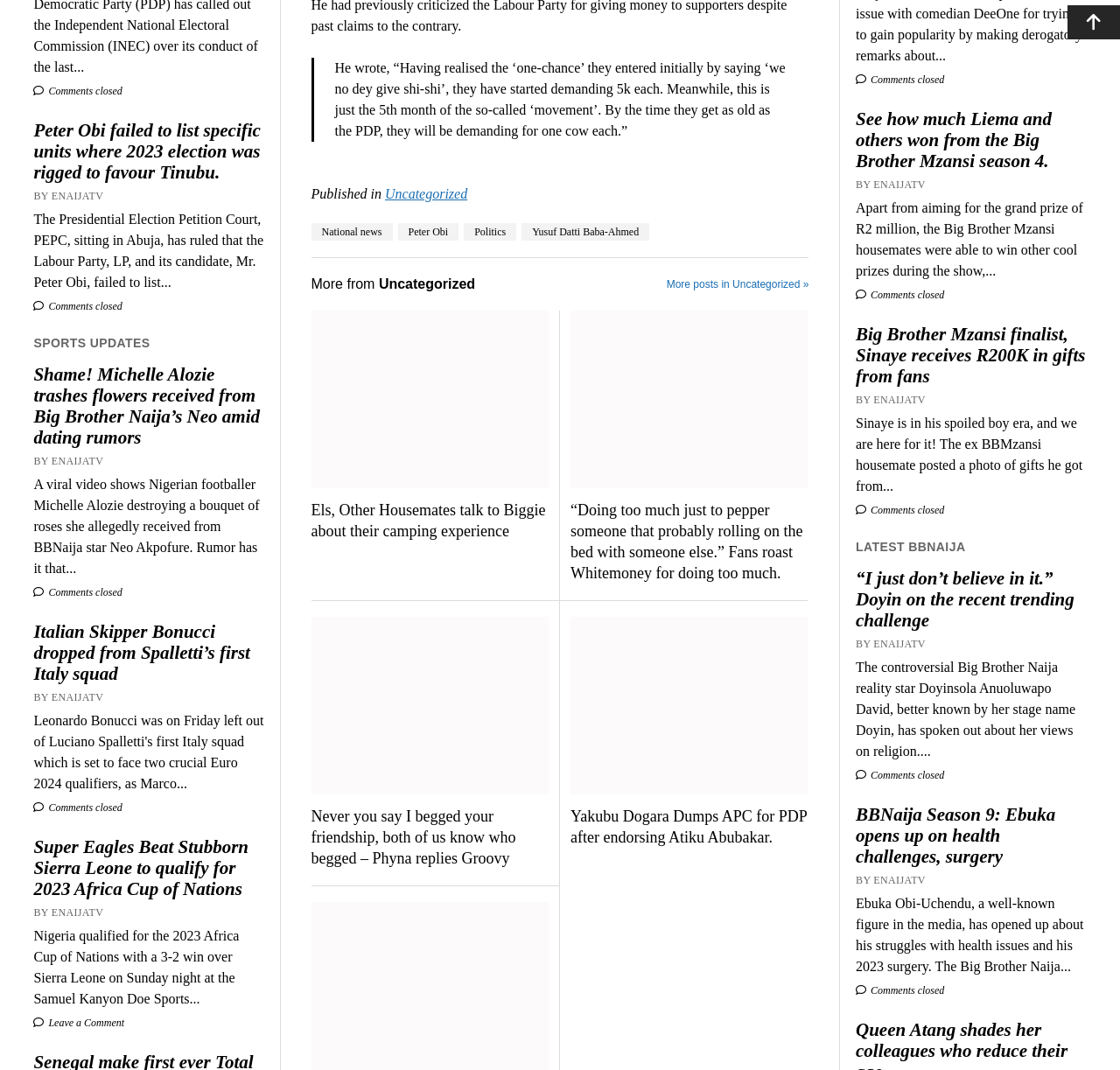What is the category of the news article 'Shame! Michelle Alozie trashes flowers received from Big Brother Naija’s Neo amid dating rumors'?
Provide a detailed answer to the question, using the image to inform your response.

I found the news article 'Shame! Michelle Alozie trashes flowers received from Big Brother Naija’s Neo amid dating rumors' in the webpage, and it is categorized under 'SPORTS UPDATES' which is a heading in the webpage.